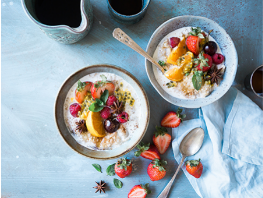Answer briefly with one word or phrase:
What is on top of the bowls?

fresh fruits